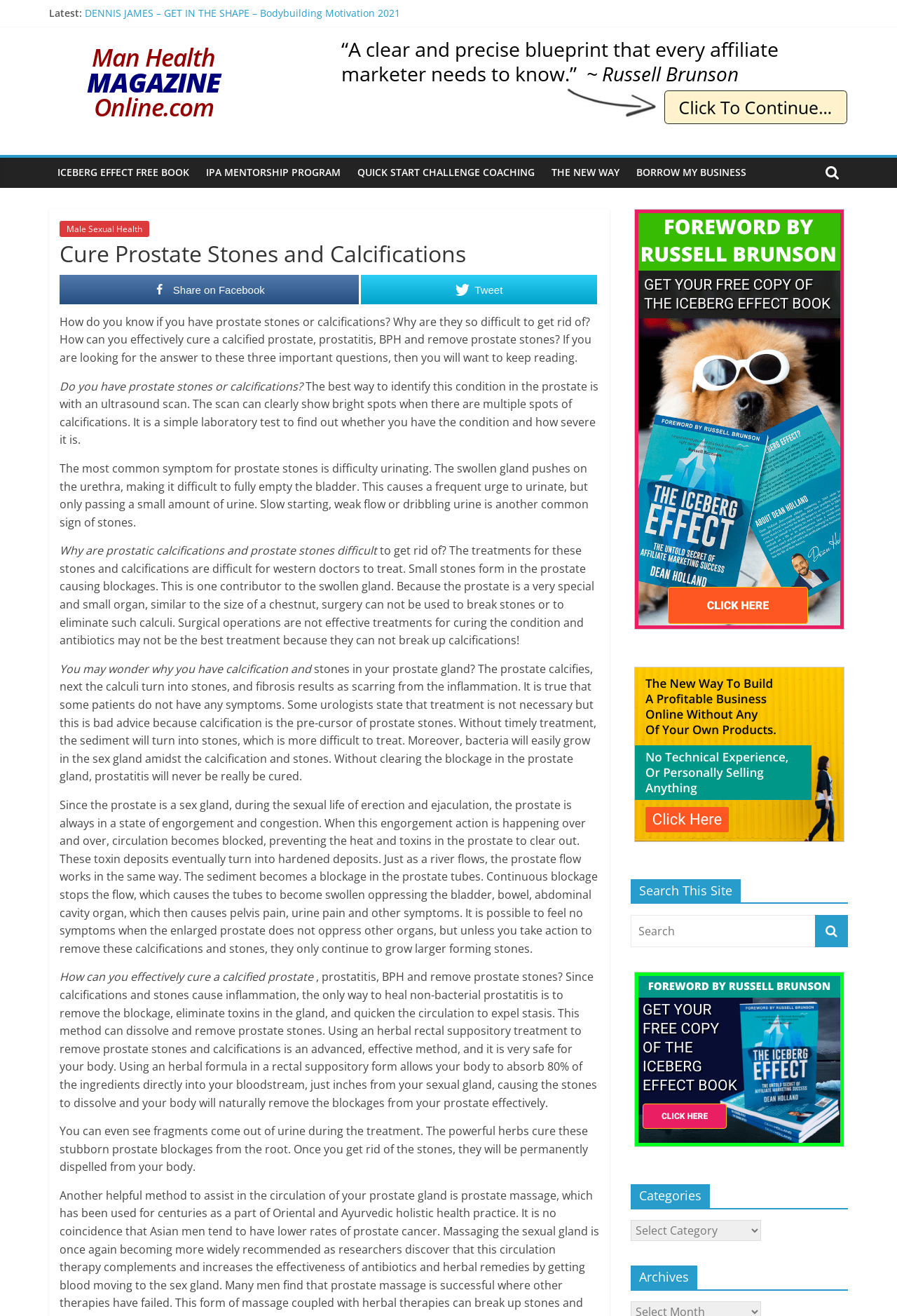Provide a one-word or short-phrase response to the question:
What is the effect of prostate stones on urination?

Difficulty urinating